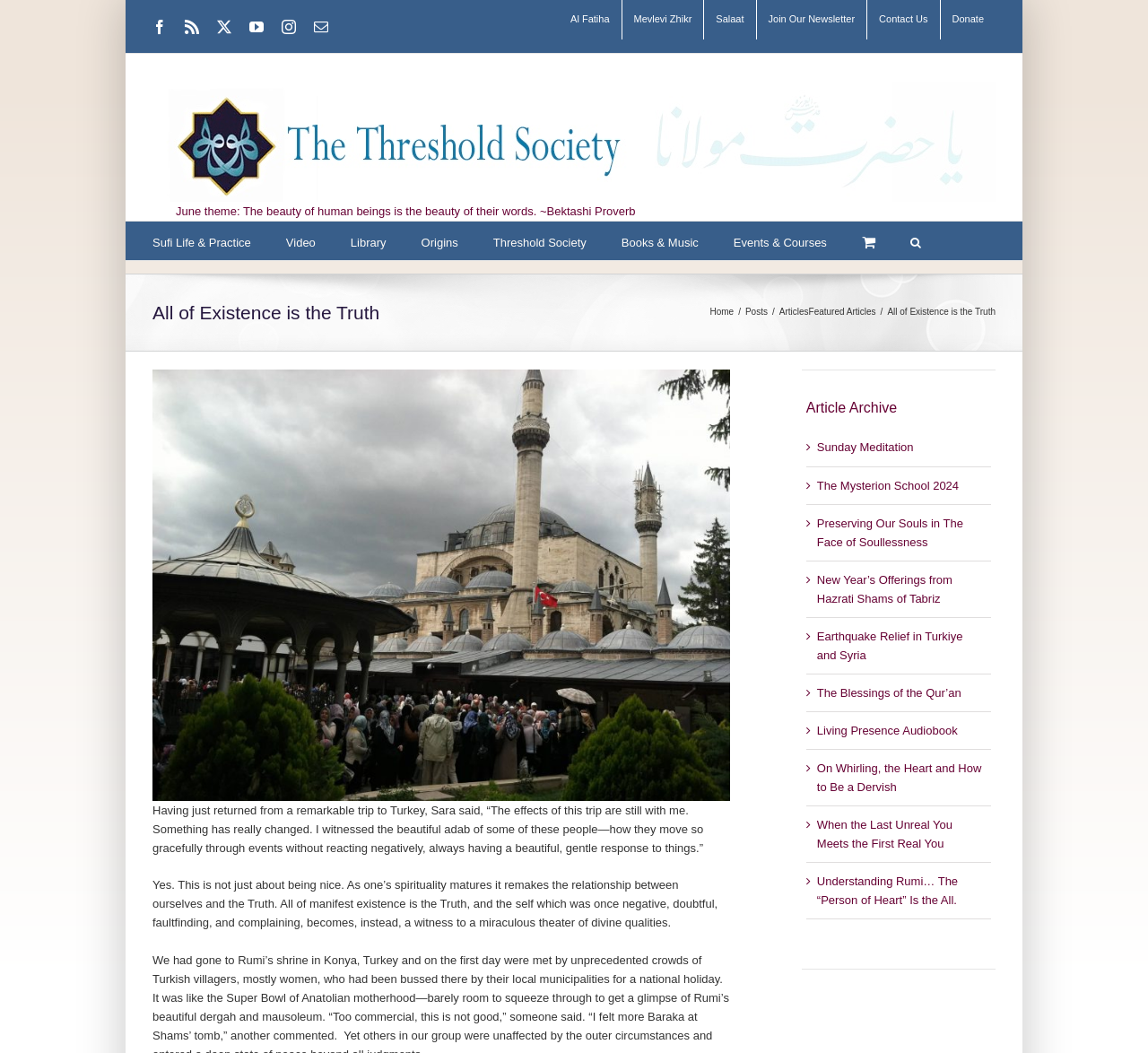Describe all significant elements and features of the webpage.

This webpage is titled "All of Existence is the Truth - The Threshold Society". At the top, there are several social media links, including Facebook, Rss, X, YouTube, Instagram, and Email, aligned horizontally. Below these links, there is a secondary menu with links to "Al Fatiha", "Mevlevi Zhikr", "Salaat", "Join Our Newsletter", "Contact Us", and "Donate". 

To the right of the social media links, there is a logo of The Threshold Society, which is also an image. Below the logo, there is a main menu with links to "Sufi Life & Practice", "Video", "Library", "Origins", "Threshold Society", "Books & Music", "Events & Courses", and "View Cart". There is also a search button next to the main menu.

The page title bar is below the main menu, with a heading that reads "All of Existence is the Truth". Below the page title bar, there are links to "Home", "Posts", "Articles", and "Featured Articles". 

The main content of the webpage is an article with a title that matches the page title. The article features an image of crowds at Mevlana, and the text describes a personal experience of a trip to Turkey, where the author witnessed the beautiful adab of some people. The article continues to discuss how one's spirituality matures and remakes the relationship between oneself and the Truth.

To the right of the article, there is a complementary section with an "Article Archive" heading. This section lists several article links, including "Sunday Meditation", "The Mysterion School 2024", and "Earthquake Relief in Turkiye and Syria", among others.